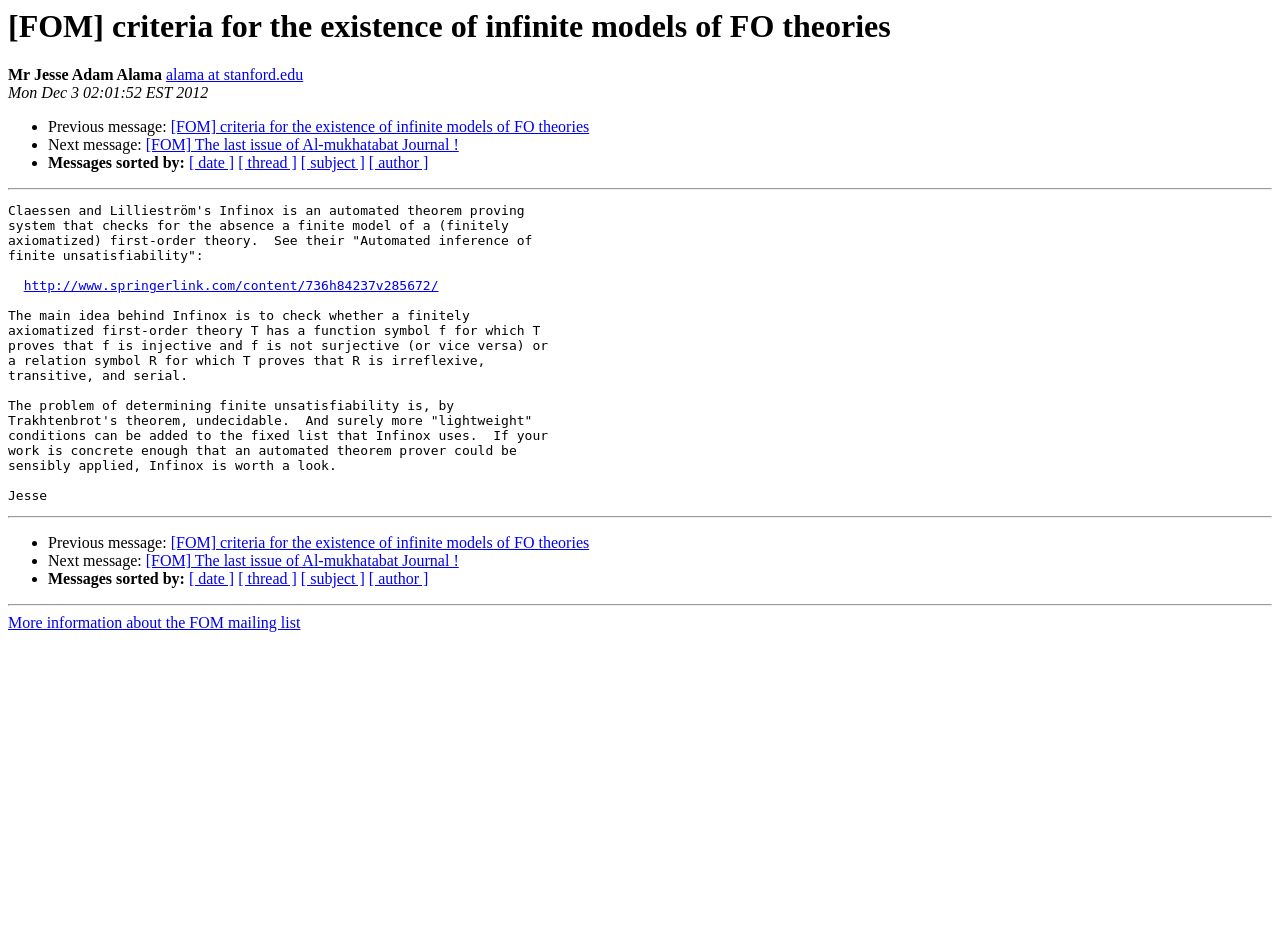Can you determine the bounding box coordinates of the area that needs to be clicked to fulfill the following instruction: "View previous message"?

[0.038, 0.125, 0.133, 0.142]